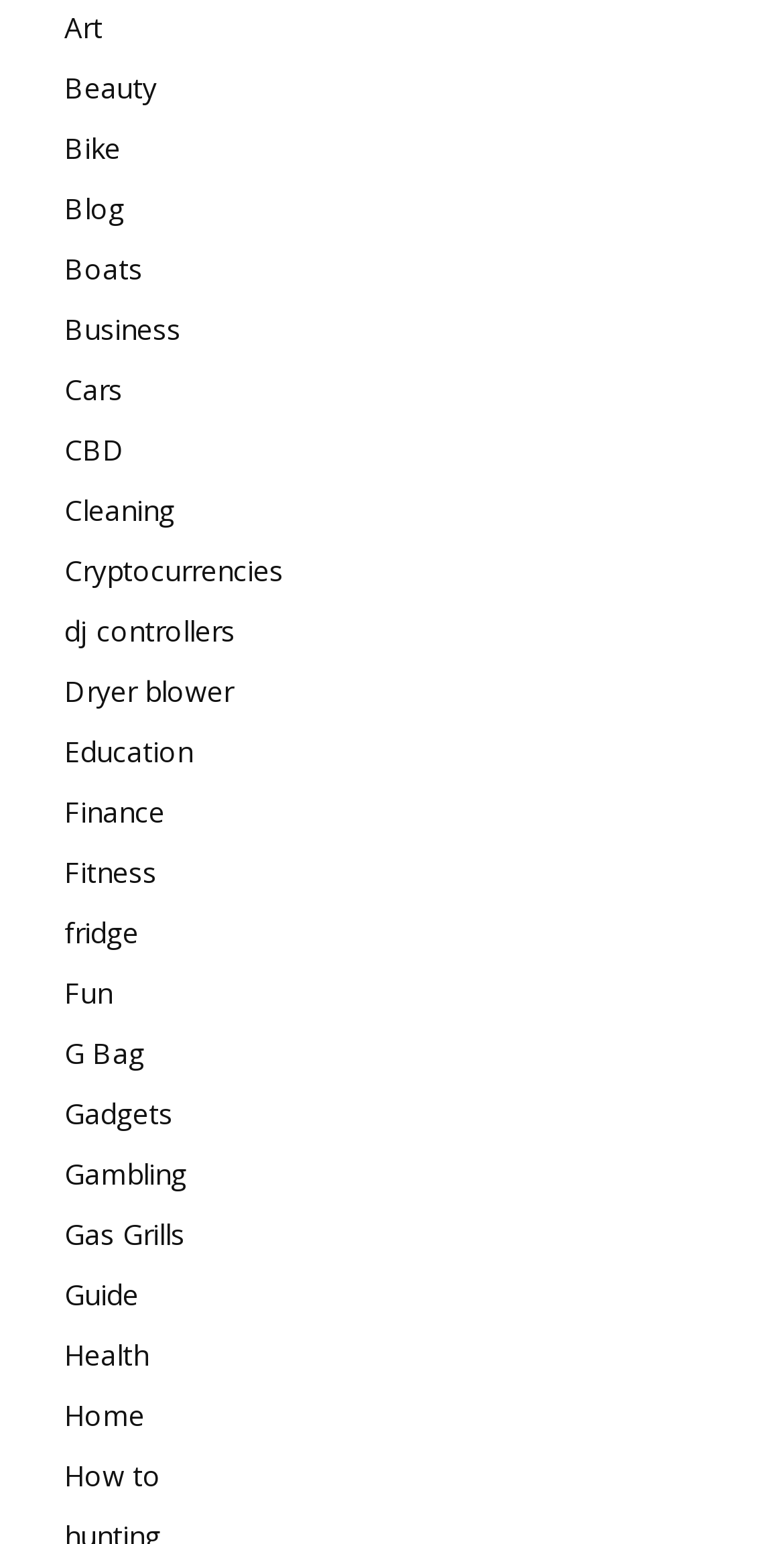Kindly respond to the following question with a single word or a brief phrase: 
Are 'Business' and 'Cars' adjacent categories?

Yes